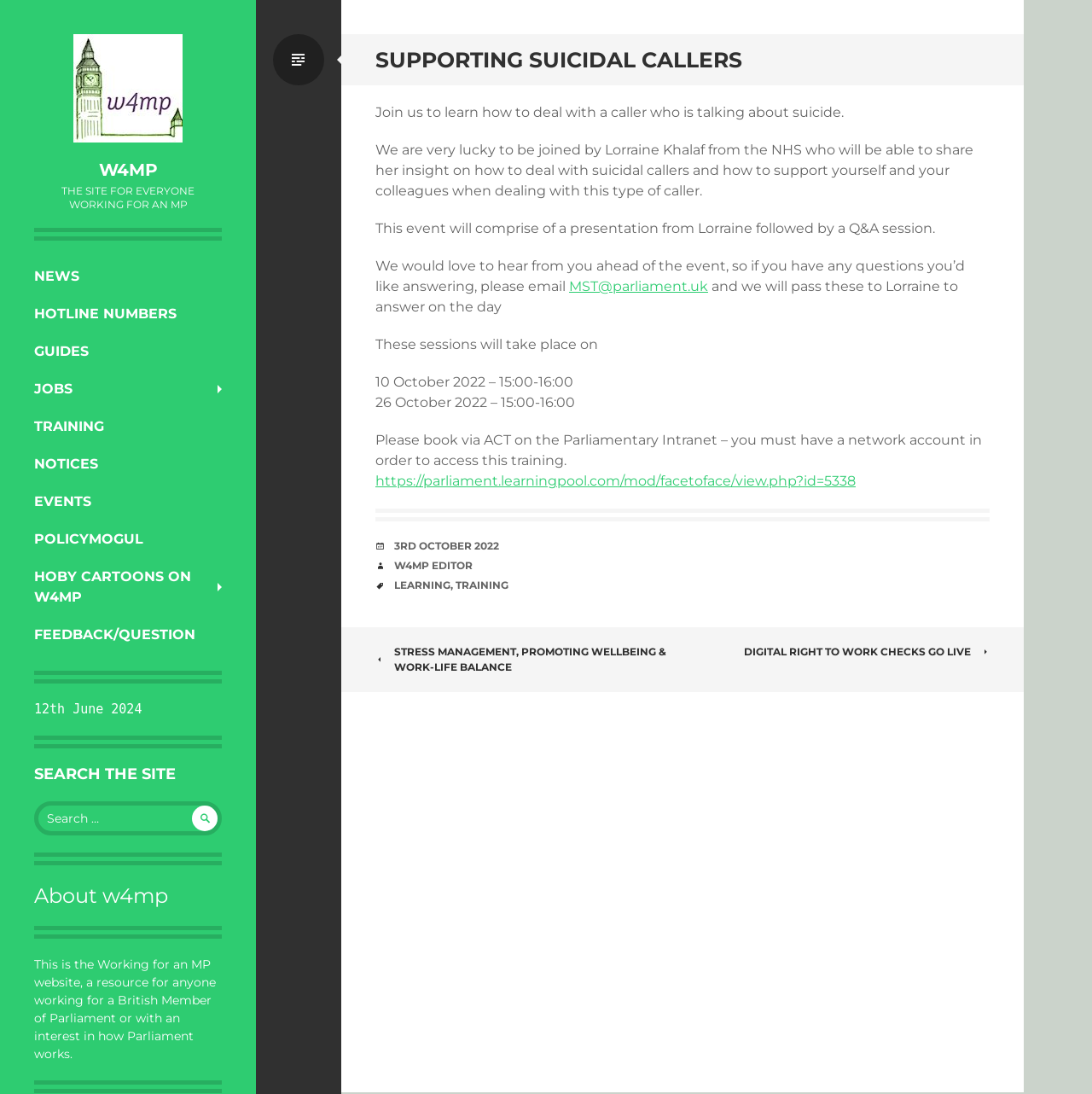Please identify the bounding box coordinates of the region to click in order to complete the task: "Email MST@parliament.uk". The coordinates must be four float numbers between 0 and 1, specified as [left, top, right, bottom].

[0.521, 0.254, 0.648, 0.269]